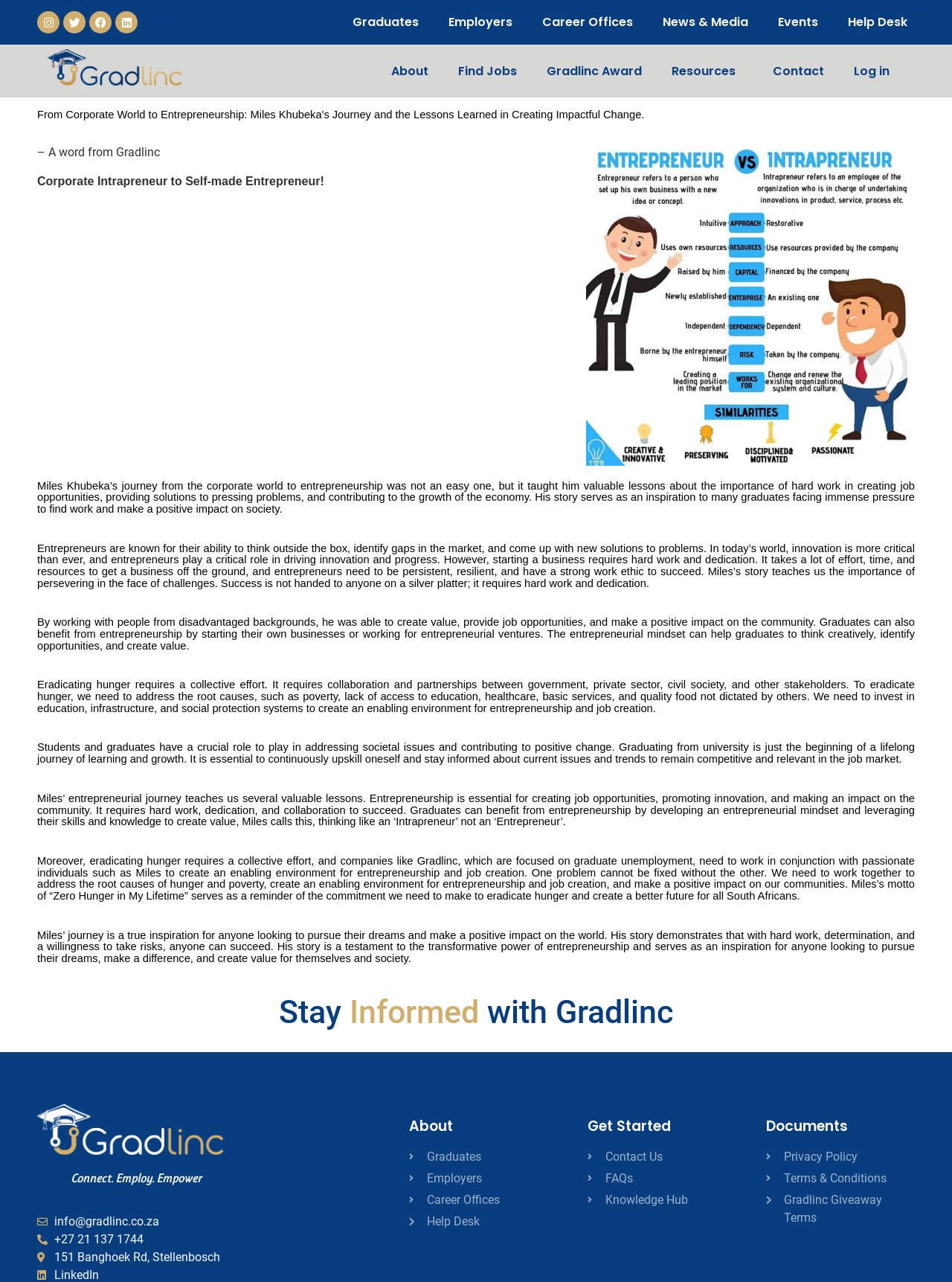Determine the bounding box coordinates of the clickable element to complete this instruction: "Click on the 'About' link". Provide the coordinates in the format of four float numbers between 0 and 1, [left, top, right, bottom].

[0.395, 0.042, 0.466, 0.069]